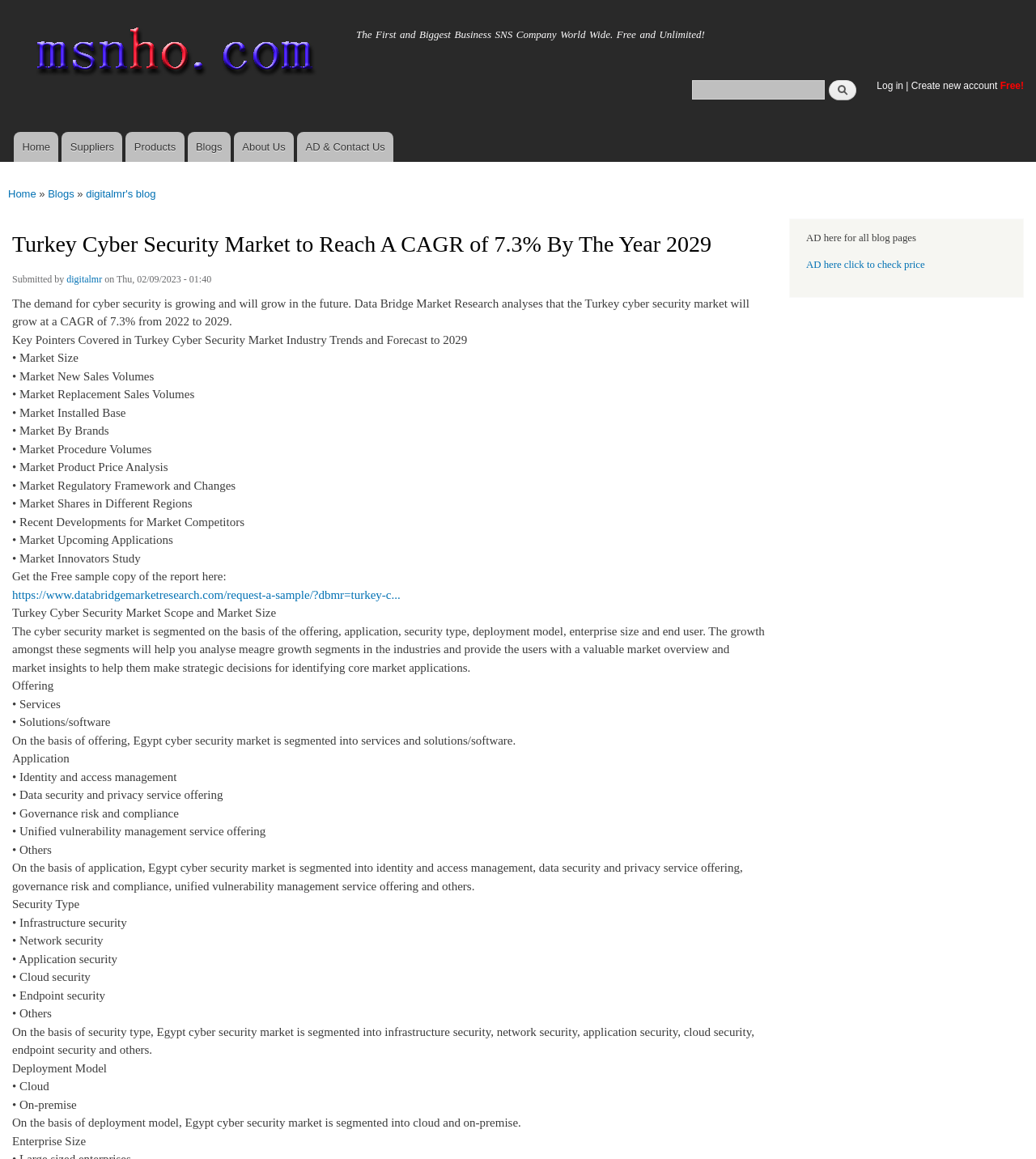Determine the heading of the webpage and extract its text content.

Turkey Cyber Security Market to Reach A CAGR of 7.3% By The Year 2029